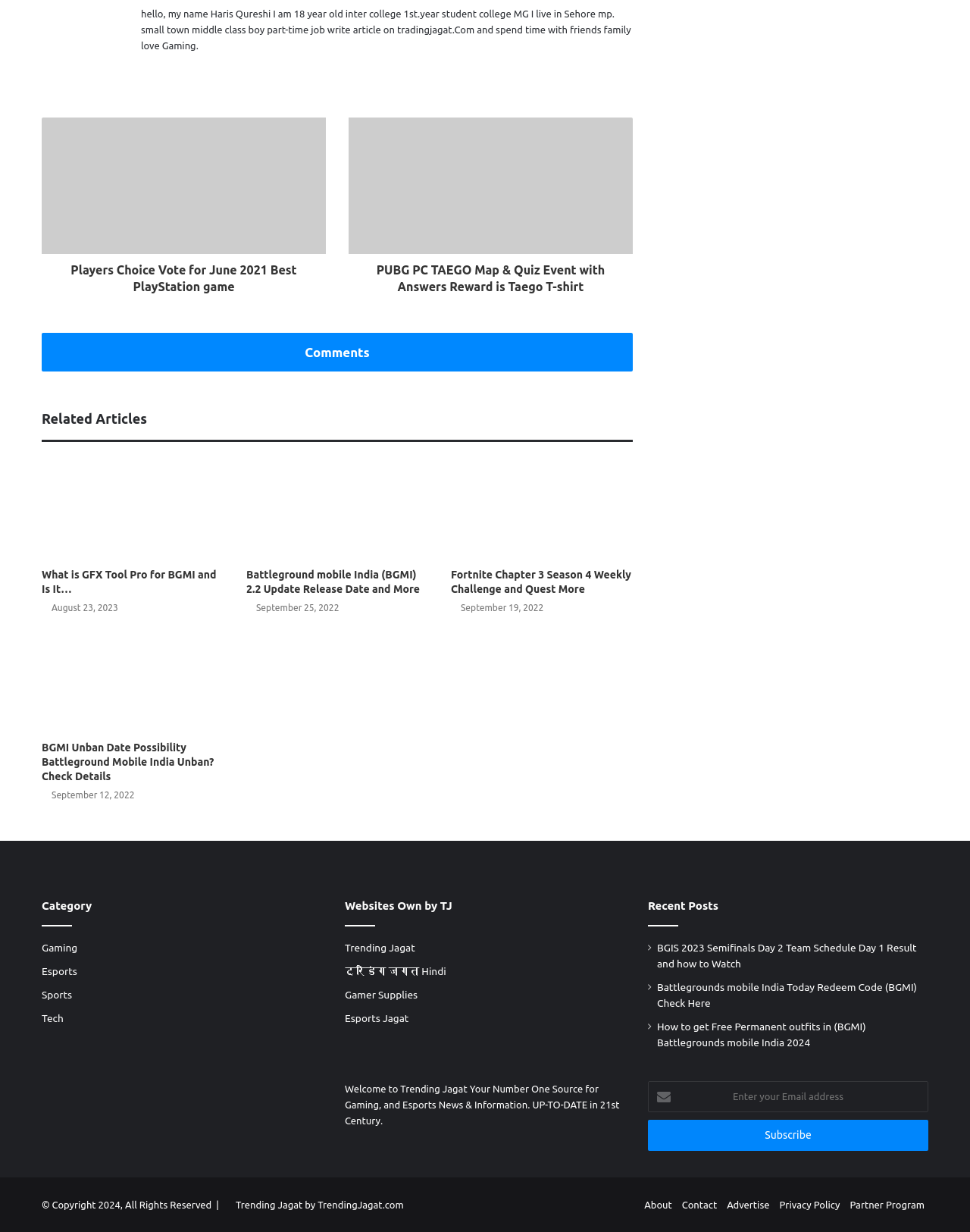Please respond to the question with a concise word or phrase:
What is the purpose of the textbox at the bottom of the webpage?

Subscribe